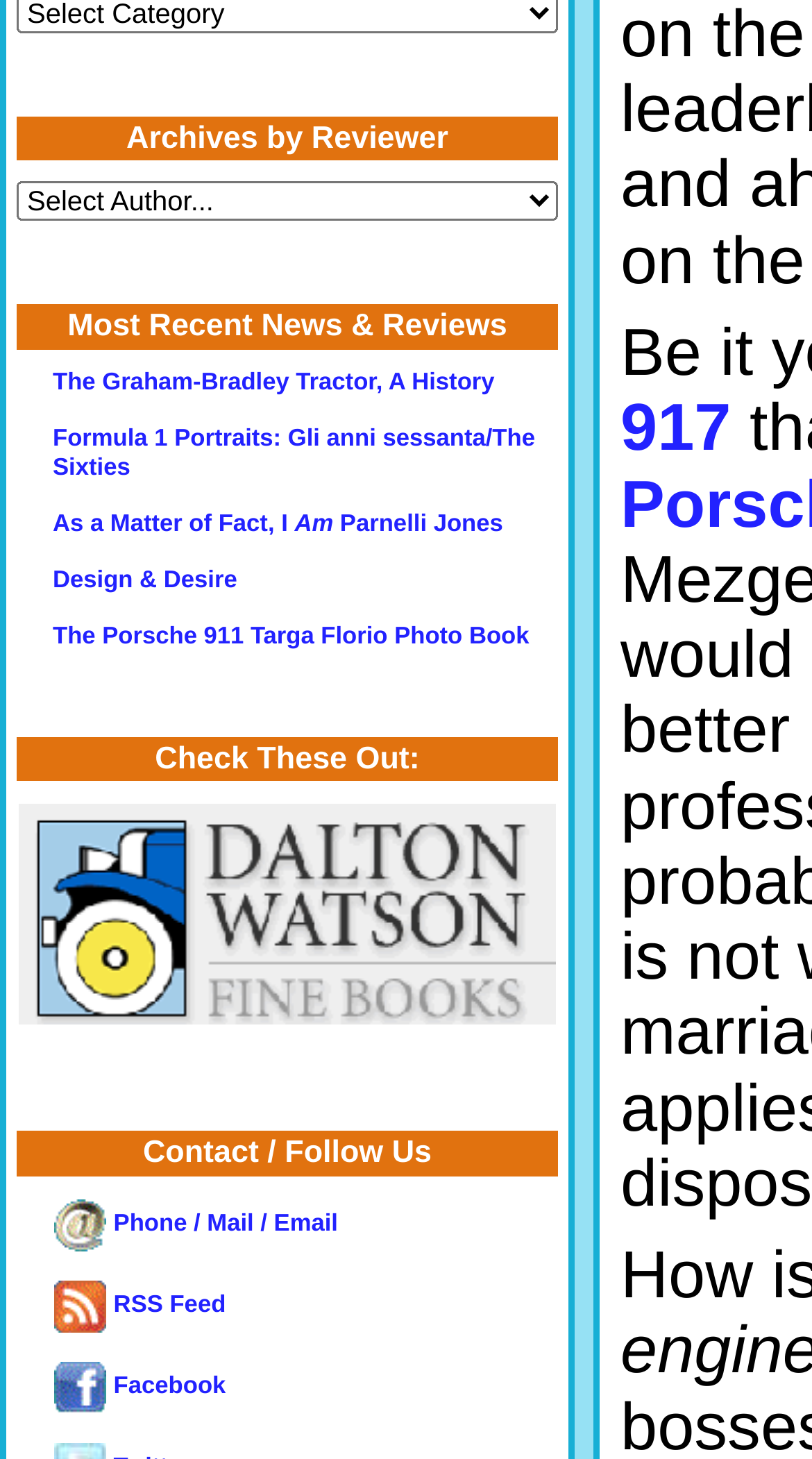Please pinpoint the bounding box coordinates for the region I should click to adhere to this instruction: "View the RSS Feed".

[0.068, 0.886, 0.278, 0.904]